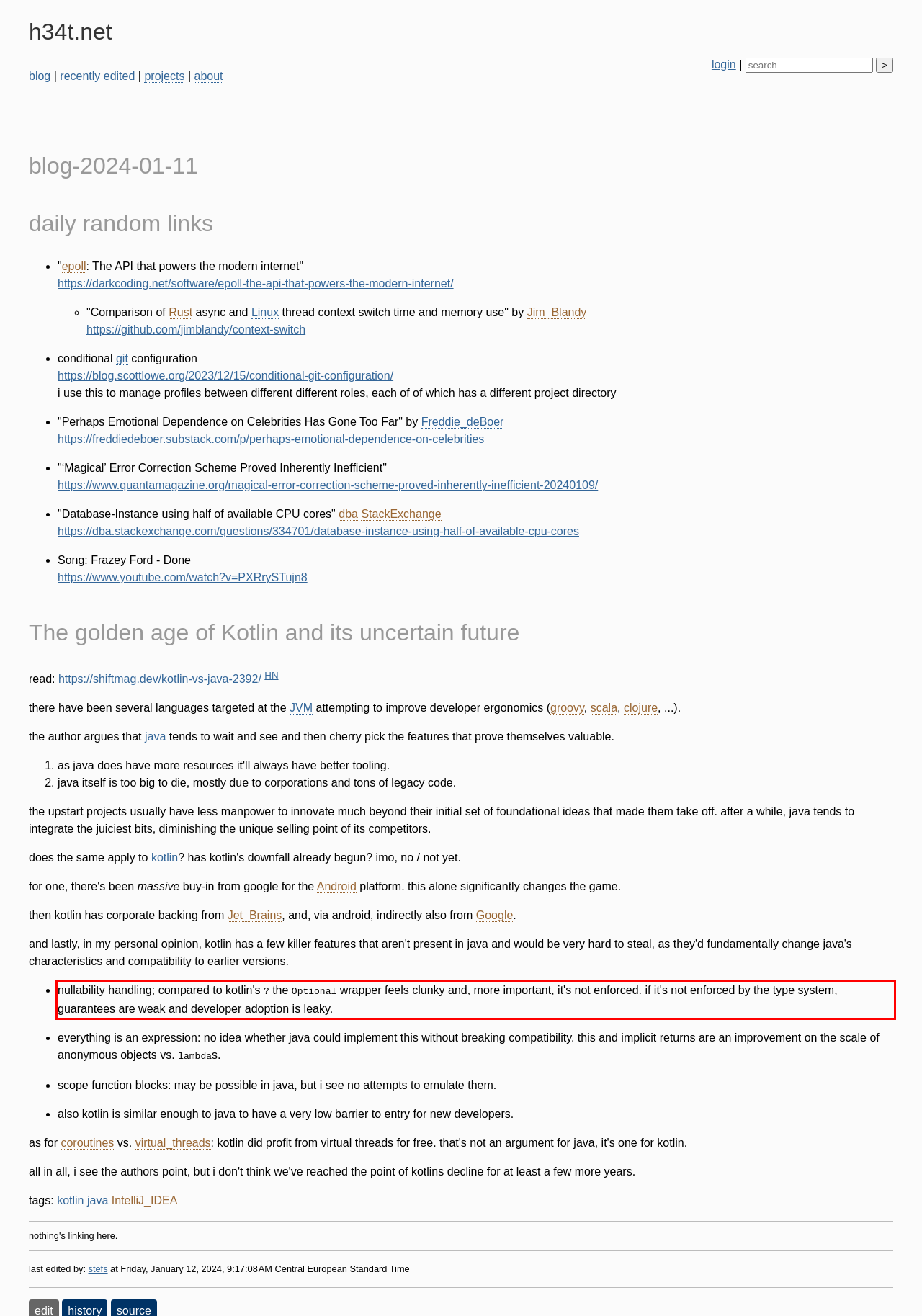In the screenshot of the webpage, find the red bounding box and perform OCR to obtain the text content restricted within this red bounding box.

nullability handling; compared to kotlin's ? the Optional wrapper feels clunky and, more important, it's not enforced. if it's not enforced by the type system, guarantees are weak and developer adoption is leaky.